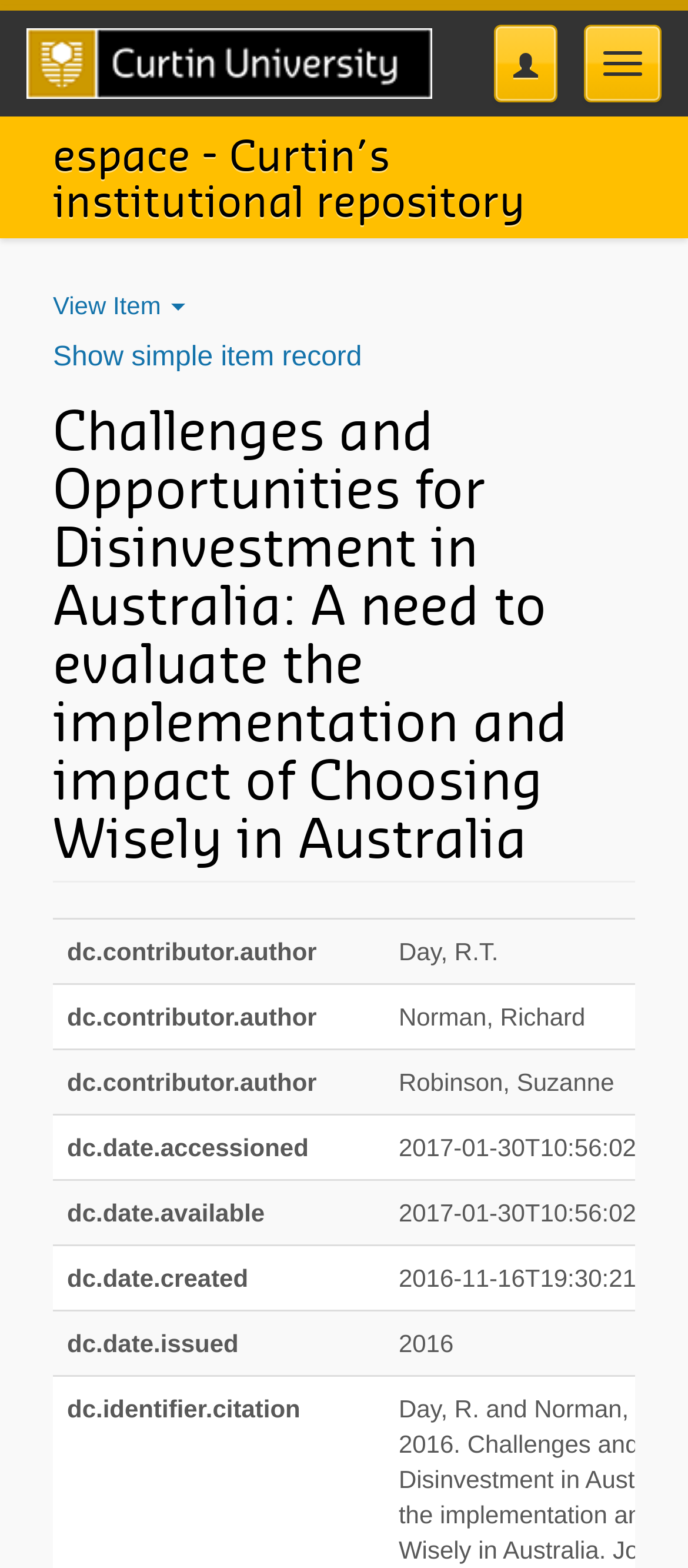What is the name of the institutional repository?
Using the information from the image, give a concise answer in one word or a short phrase.

espace